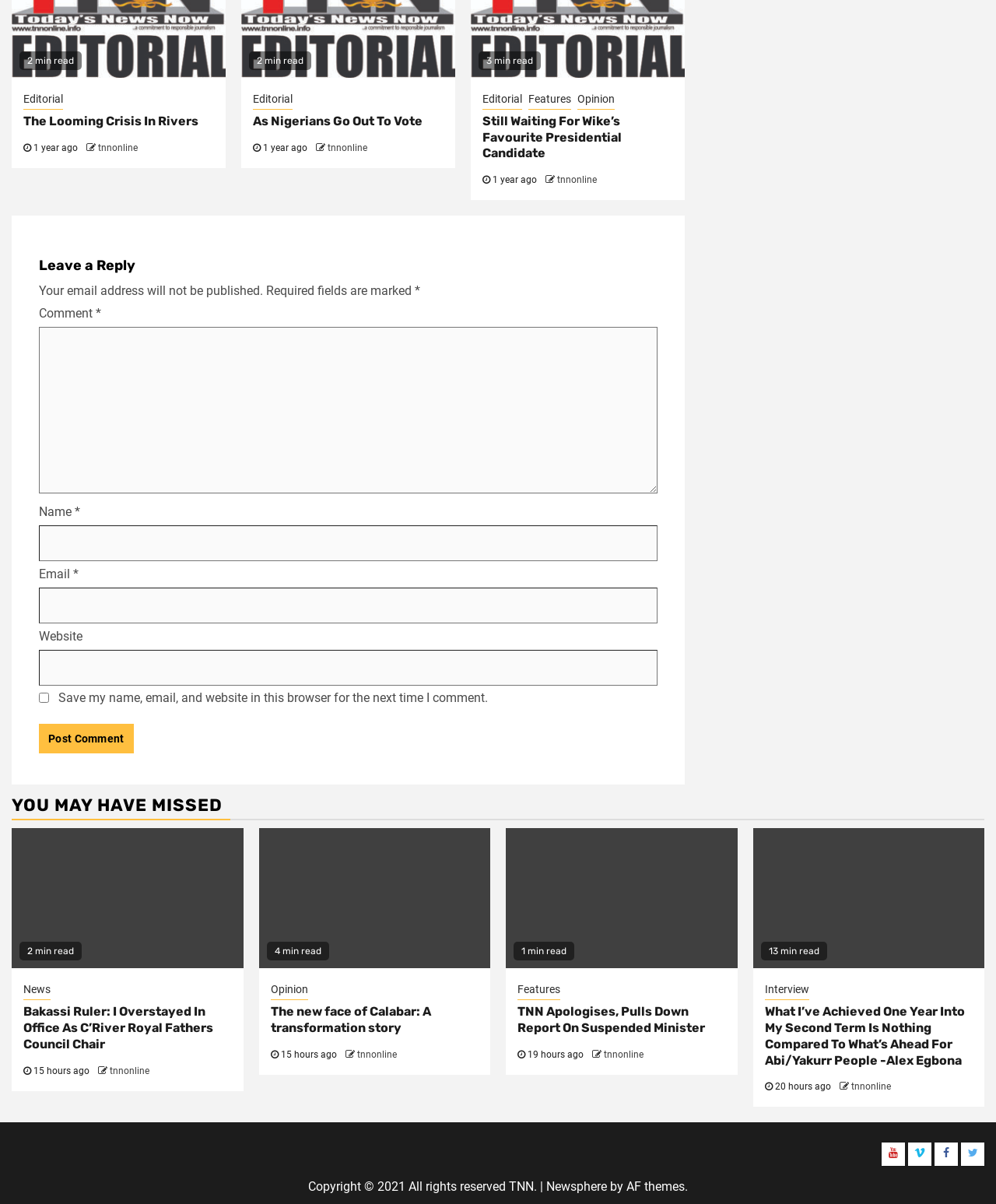Provide the bounding box coordinates, formatted as (top-left x, top-left y, bottom-right x, bottom-right y), with all values being floating point numbers between 0 and 1. Identify the bounding box of the UI element that matches the description: Editorial

[0.023, 0.075, 0.063, 0.091]